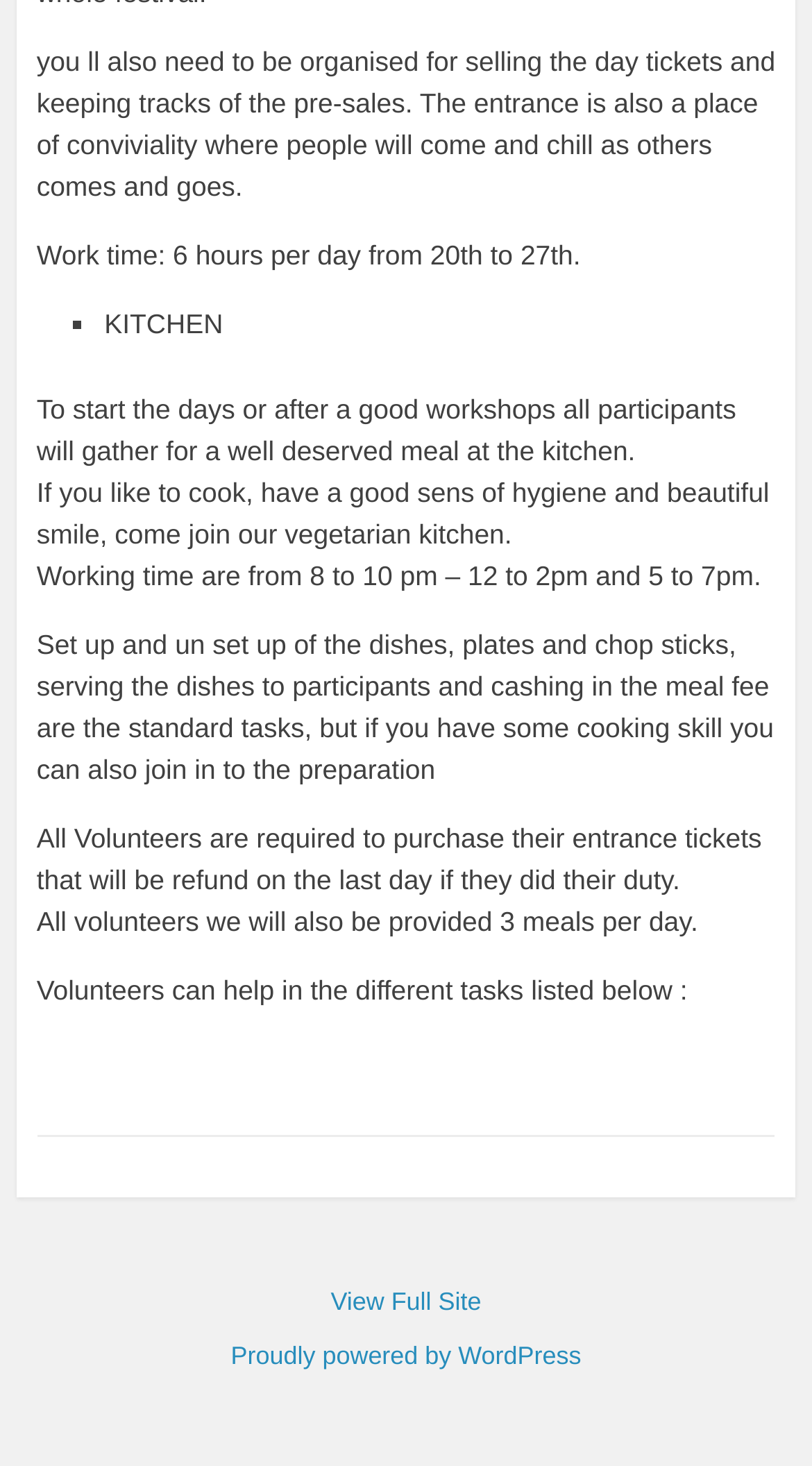What is the role of the kitchen?
Please provide a comprehensive answer based on the visual information in the image.

The answer can be inferred from the text surrounding the 'KITCHEN' header, which mentions that participants will gather for a meal at the kitchen, and that volunteers will be involved in setting up and serving dishes.